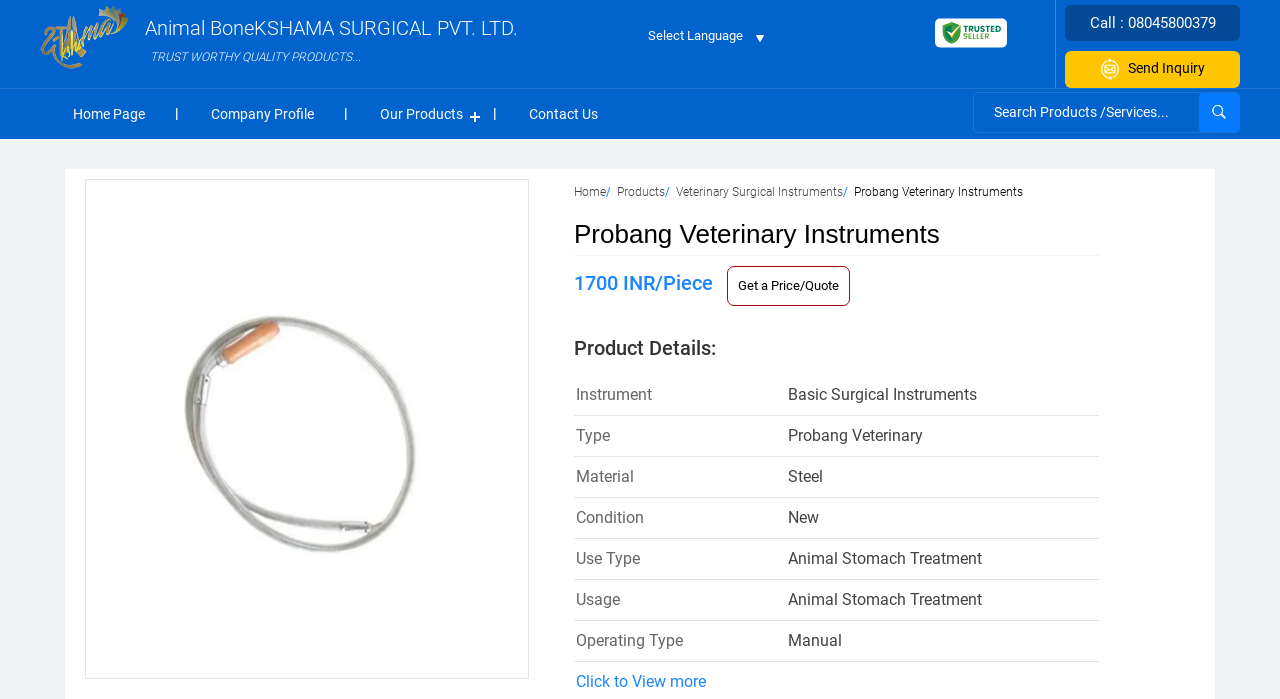Using the information in the image, give a comprehensive answer to the question: 
How can I contact the company?

The contact information is mentioned at the top of the webpage, with a link 'Send Inquiry' and a phone number '08045800379'.